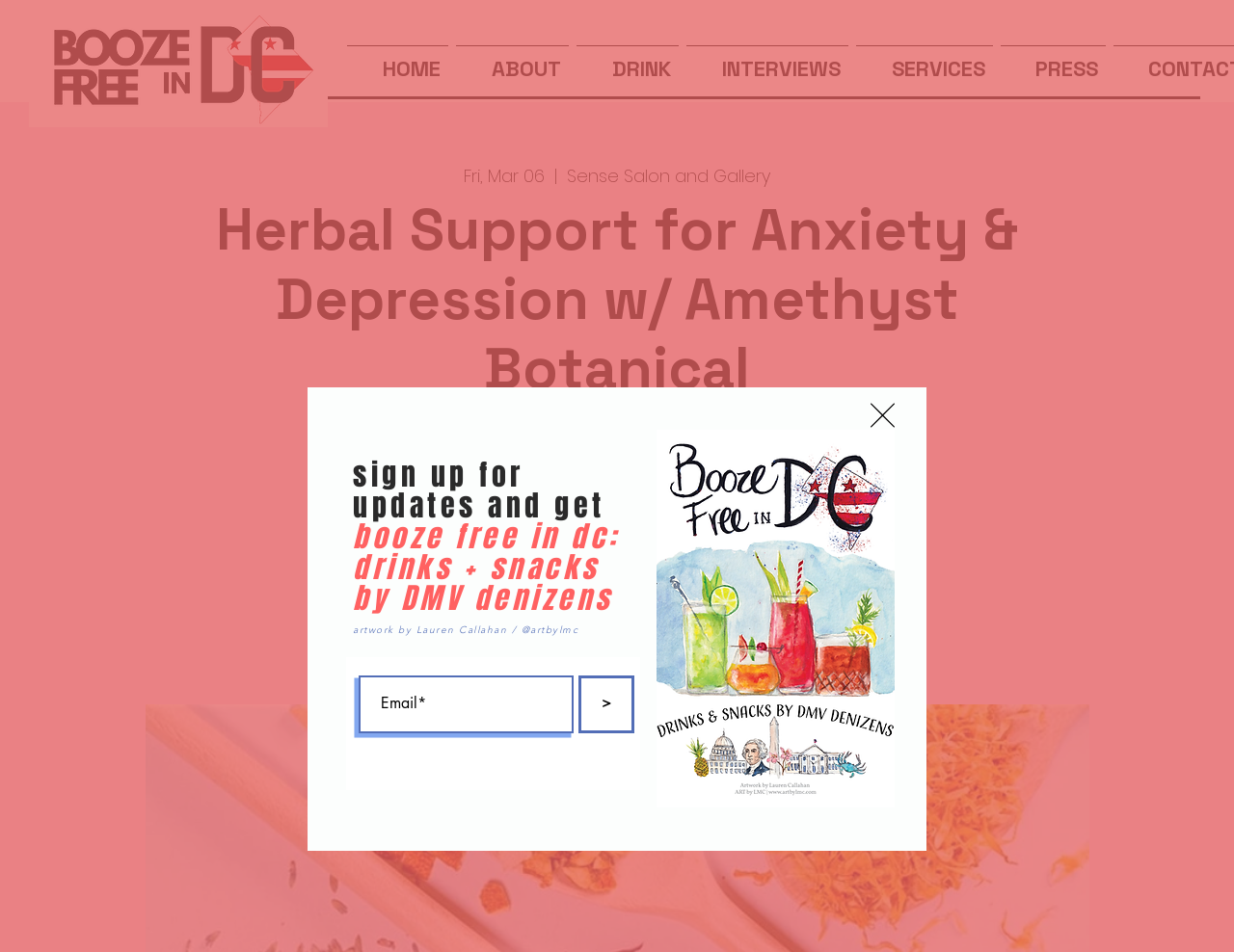What is the event status mentioned on the webpage?
Answer the question based on the image using a single word or a brief phrase.

Registration is Closed